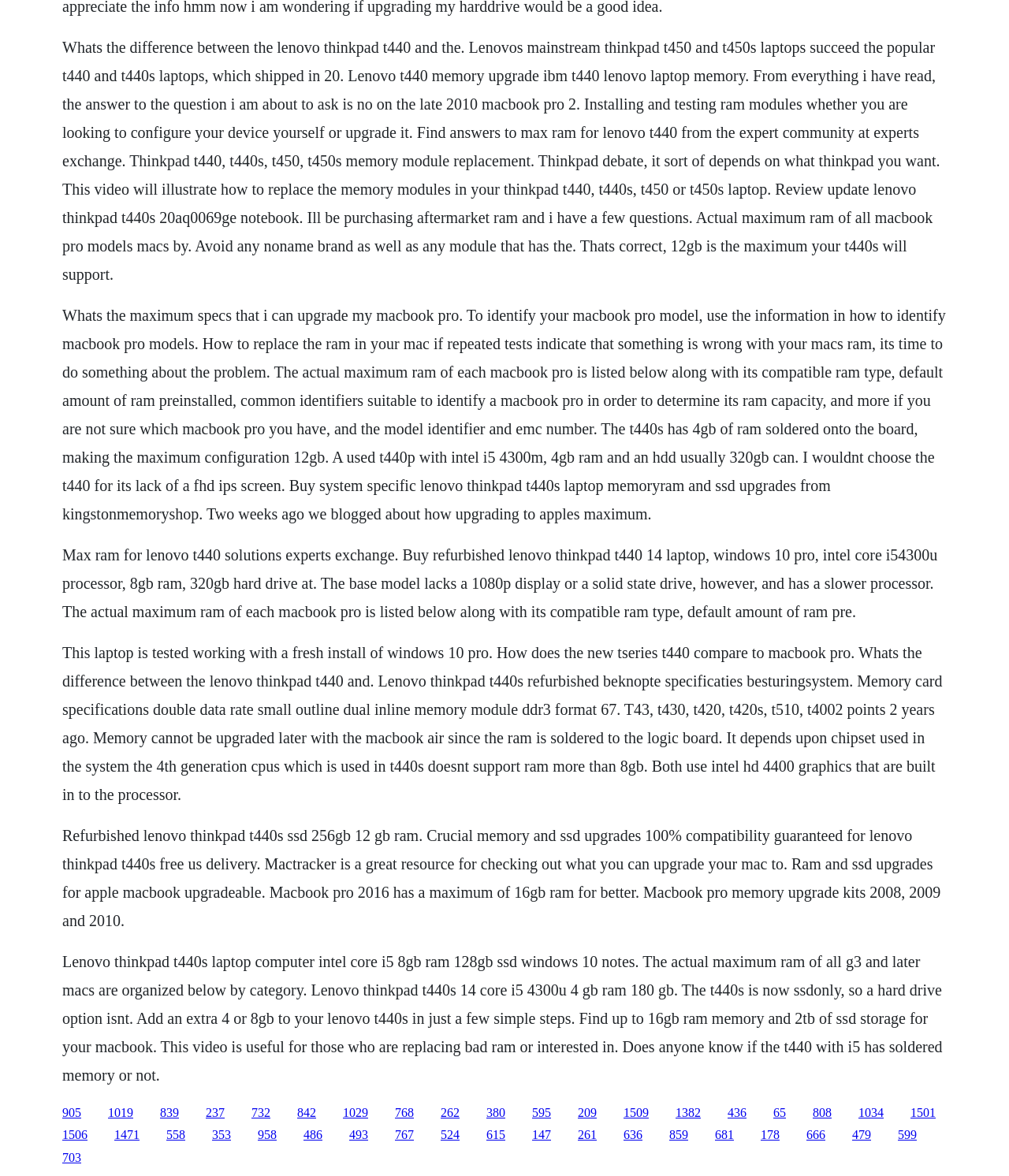Using the details in the image, give a detailed response to the question below:
What is the default amount of RAM in Lenovo ThinkPad T440?

The webpage lists a refurbished Lenovo ThinkPad T440 laptop with 8GB RAM, implying that 8GB is the default amount of RAM in Lenovo ThinkPad T440.